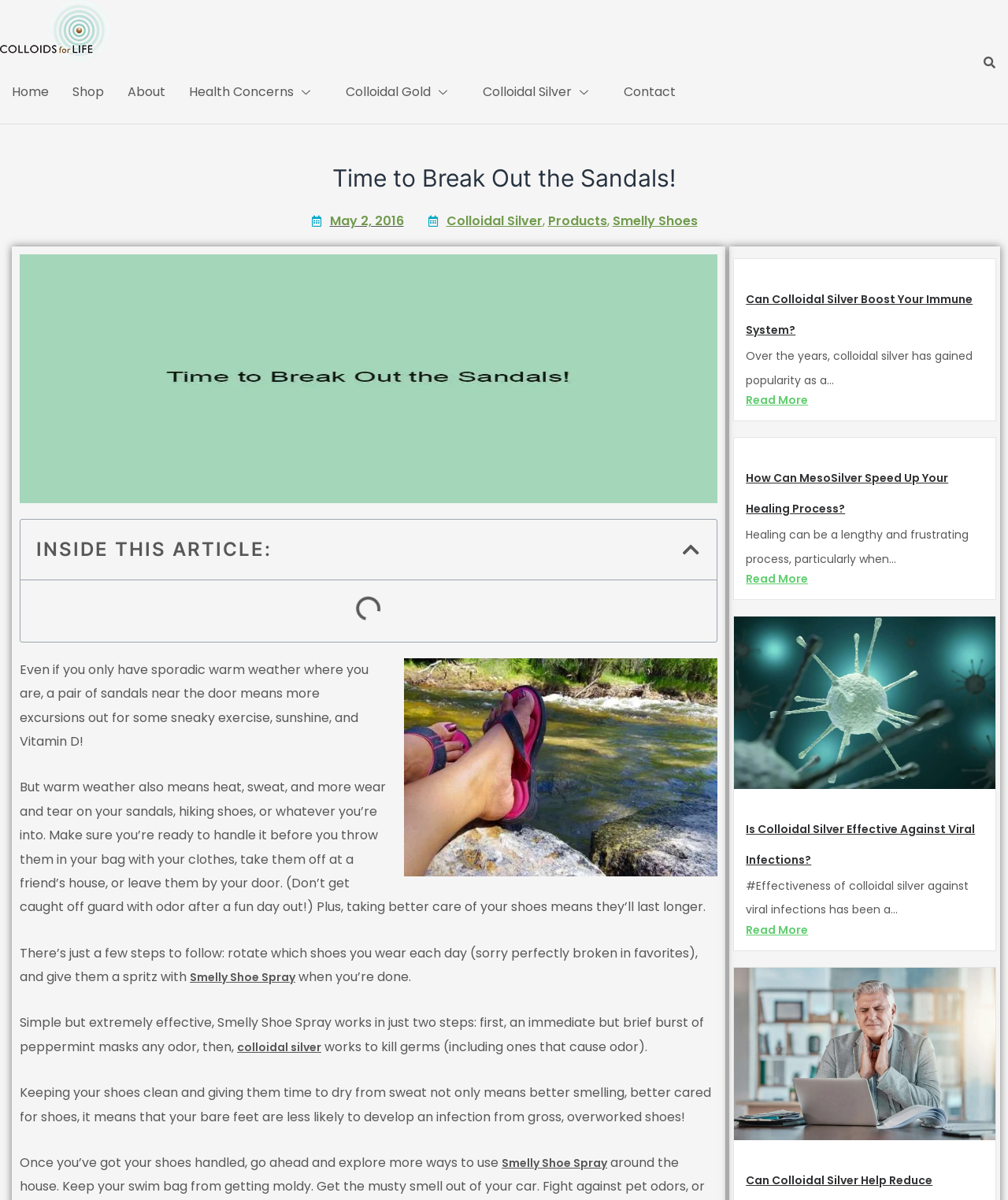Locate the bounding box coordinates of the clickable area needed to fulfill the instruction: "Learn about Forging ahead on climate action".

None